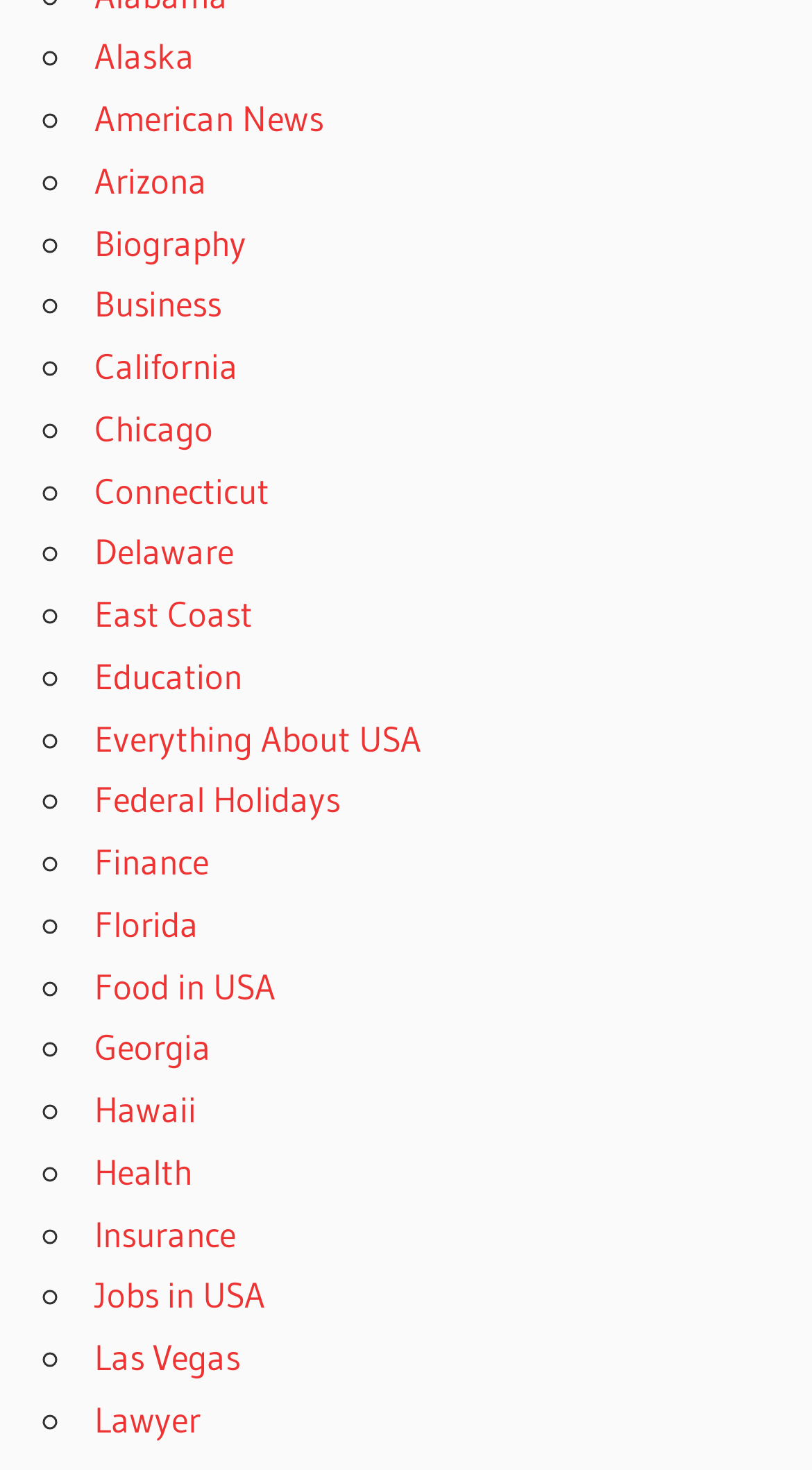What is the first state listed?
With the help of the image, please provide a detailed response to the question.

By examining the list of links on the webpage, I found that the first link is 'Alaska', which is likely a state in the United States.